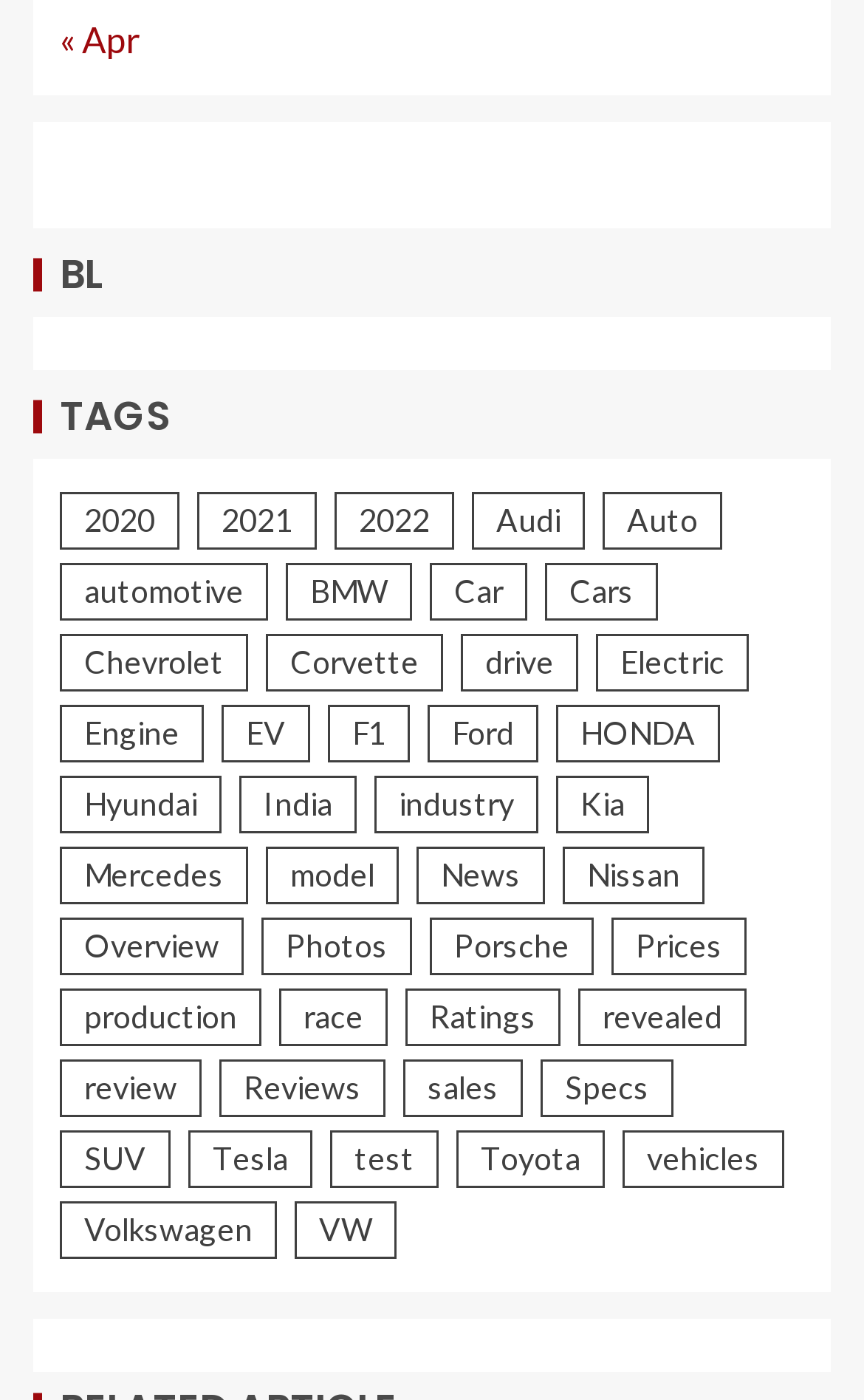Specify the bounding box coordinates of the area that needs to be clicked to achieve the following instruction: "View 2020 news".

[0.069, 0.352, 0.208, 0.393]